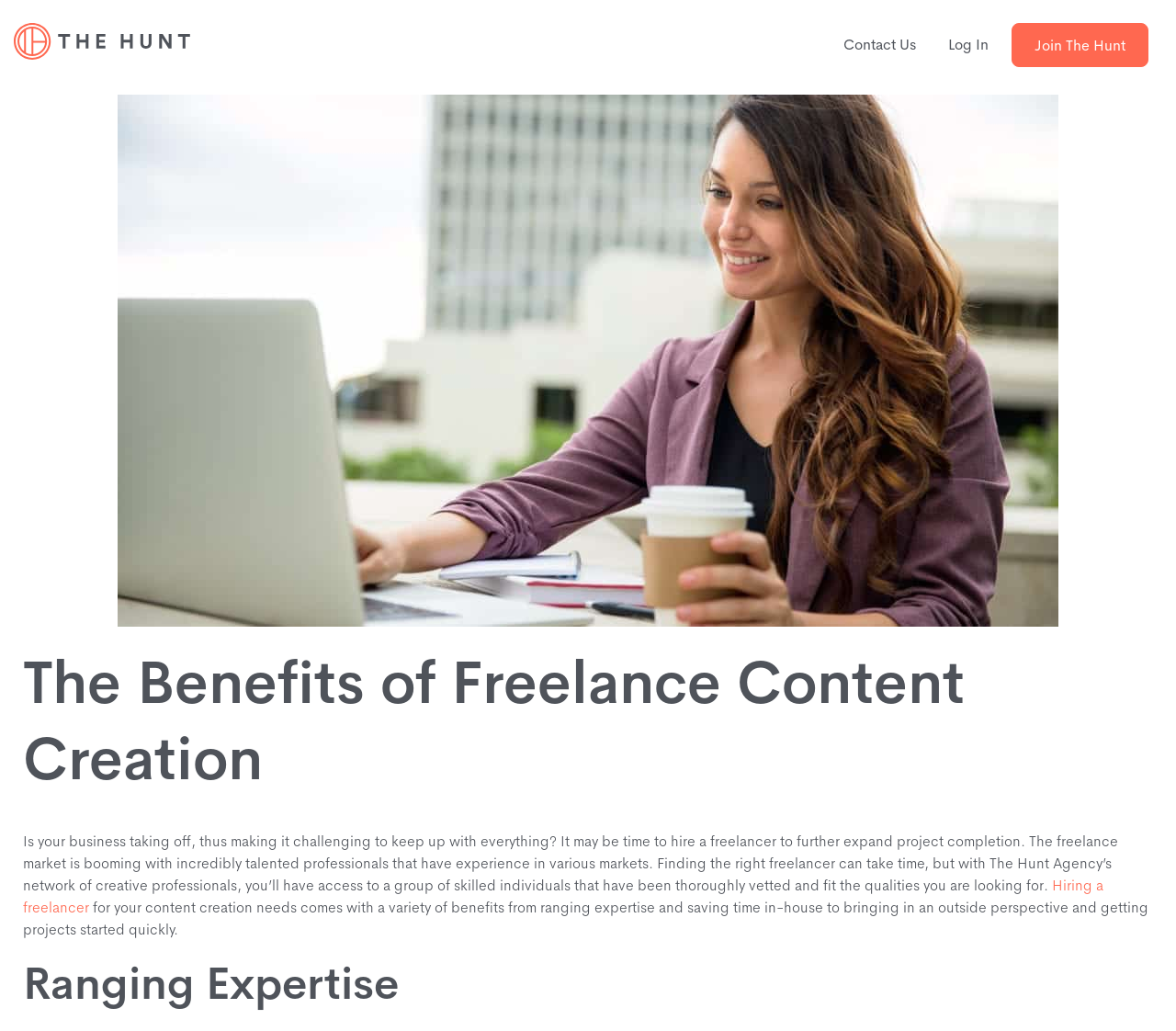What is the advantage of having a freelancer?
Observe the image and answer the question with a one-word or short phrase response.

Ranging expertise